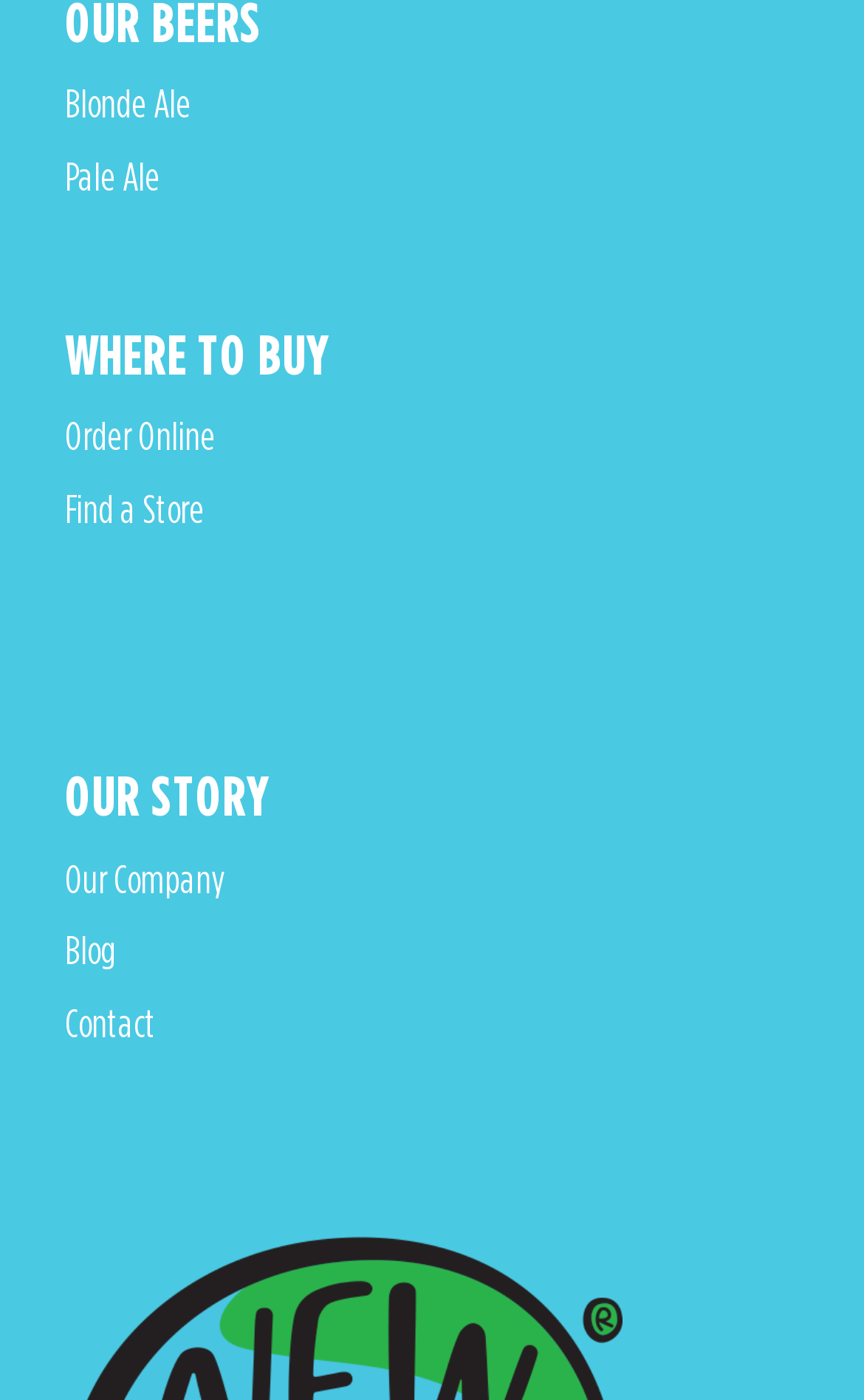Using floating point numbers between 0 and 1, provide the bounding box coordinates in the format (top-left x, top-left y, bottom-right x, bottom-right y). Locate the UI element described here: Find a Store

[0.075, 0.338, 0.925, 0.389]